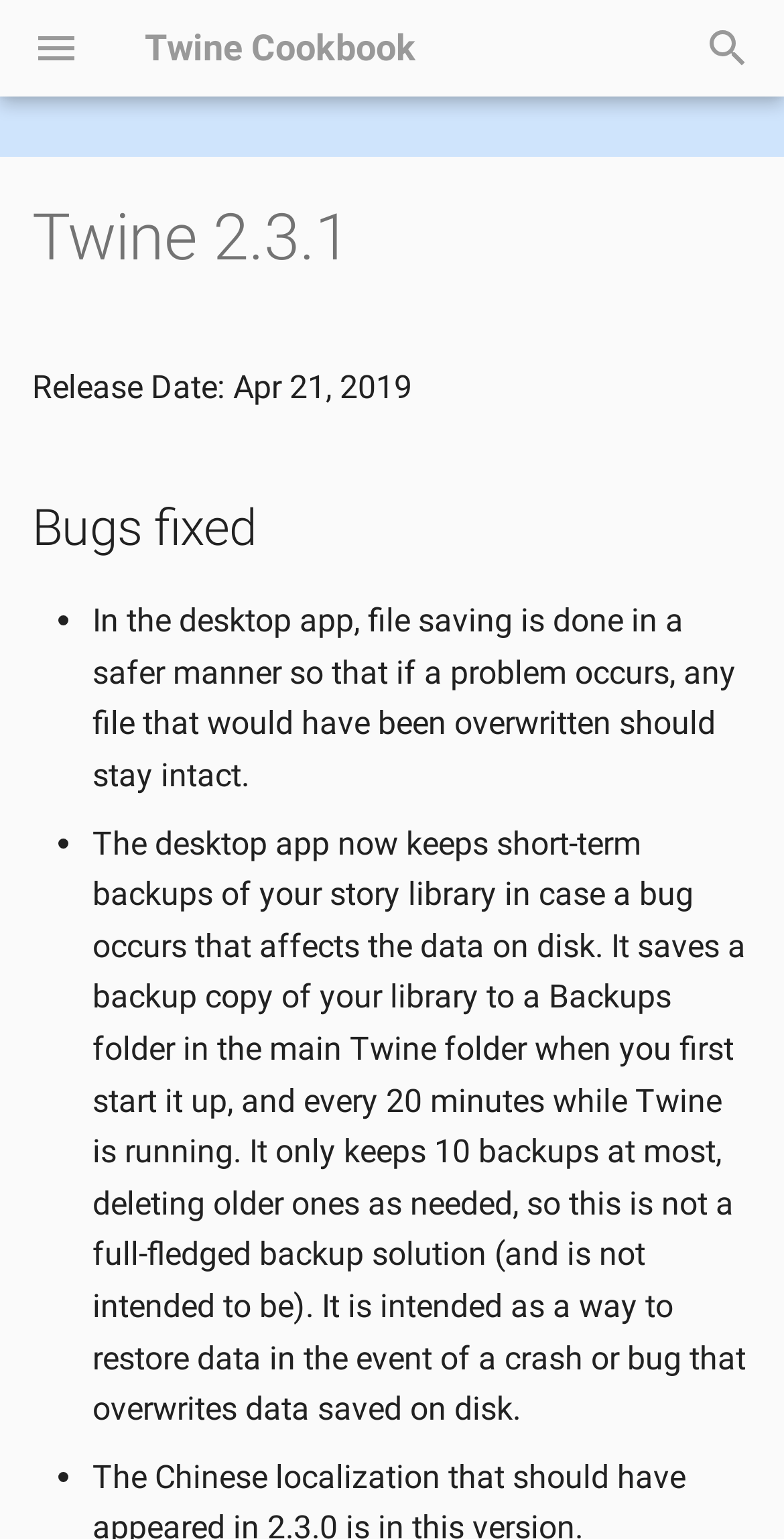Are there examples provided in the cookbook?
Kindly answer the question with as much detail as you can.

The 'Twine 2 Examples' section in the navigation menu suggests that the cookbook provides examples of how to use Twine, and the links within that section, such as 'Adding Functionality' and 'Arrays', imply that these examples are related to specific topics or techniques.